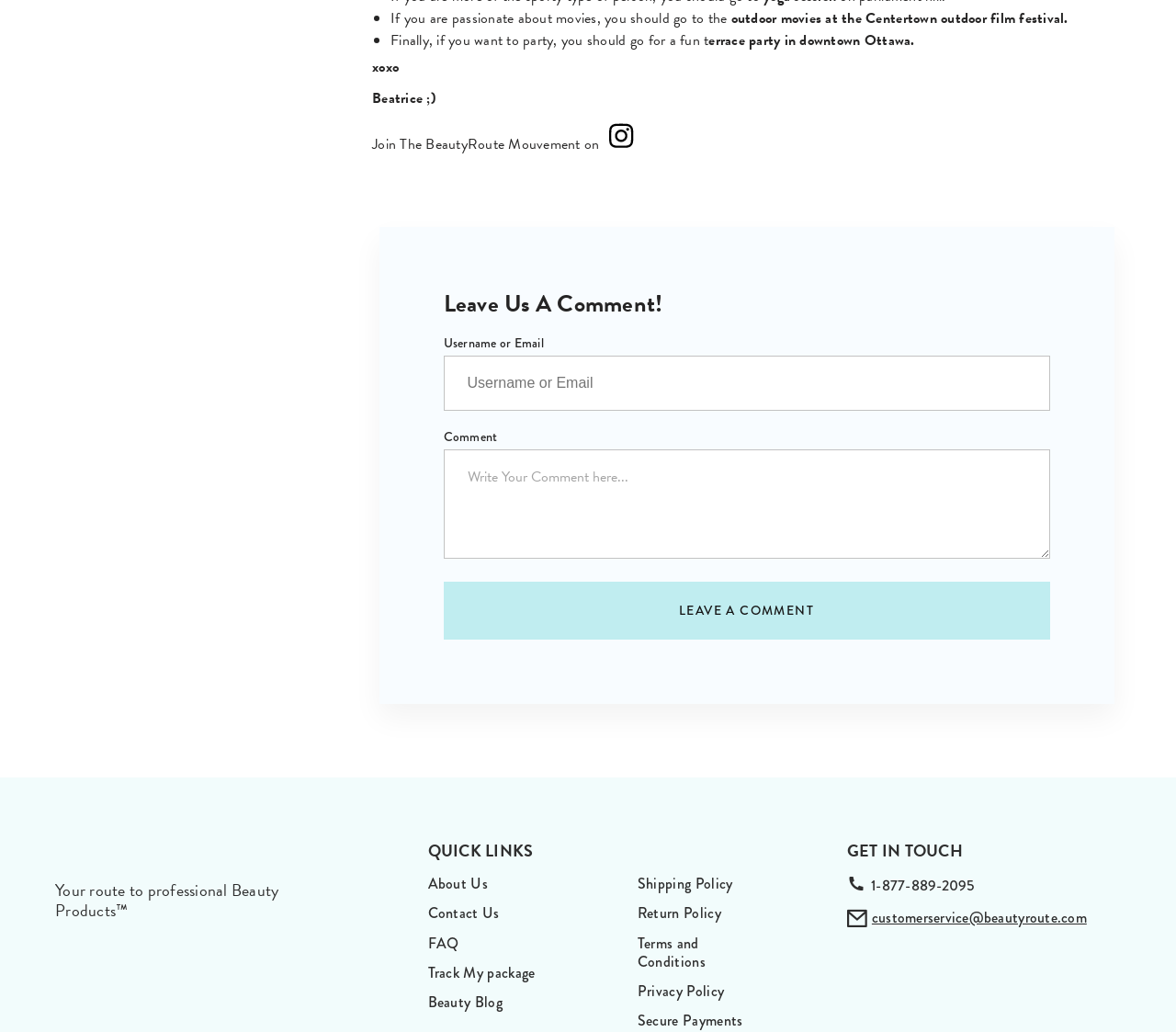How many links are there in the QUICK LINKS section?
Carefully analyze the image and provide a thorough answer to the question.

The webpage has a section titled 'QUICK LINKS' with five links: 'About Us', 'Contact Us', 'FAQ', 'Track My package', and 'Beauty Blog'.